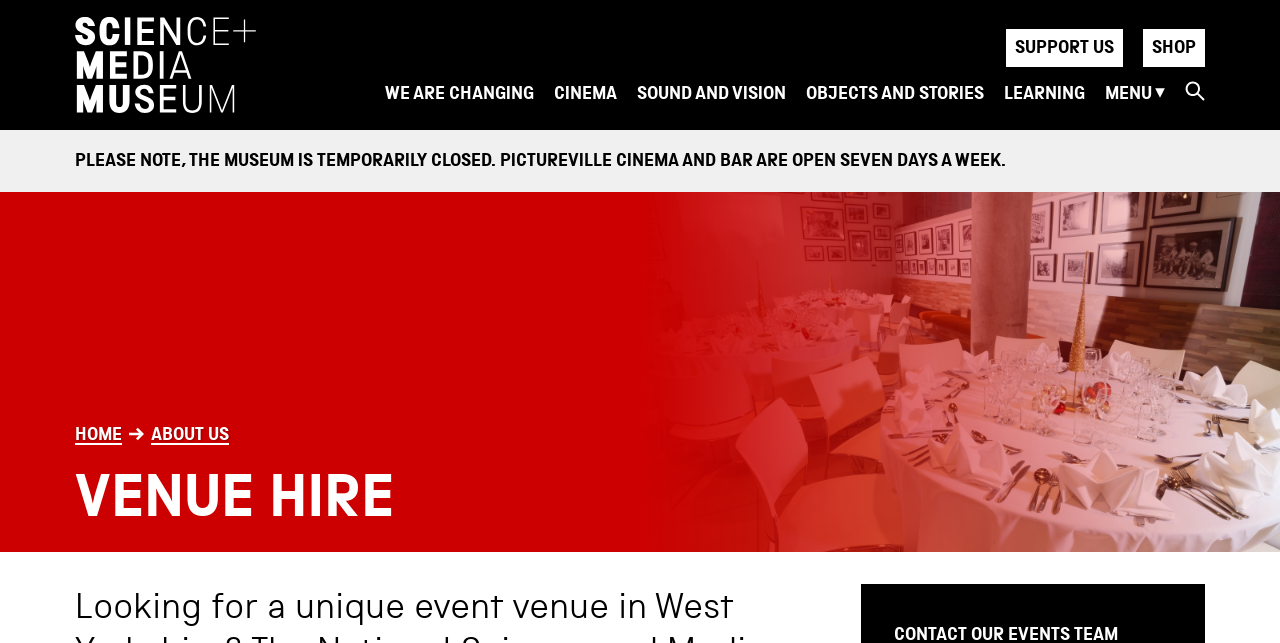Offer a thorough description of the webpage.

The webpage is about the National Science and Media Museum, specifically its venue hire services. At the top left corner, there is a logo of the museum, which is a clickable link. To the right of the logo, there are three links: "SUPPORT US" and "SHOP", which are positioned horizontally. Below these links, there is a primary navigation menu with six menu items: "WE ARE CHANGING", "CINEMA", "SOUND AND VISION", "OBJECTS AND STORIES", "LEARNING", and "MENU". Each menu item is a link and has a horizontal orientation.

On the top right corner, there is a button to toggle the search bar, which is currently collapsed. Below the navigation menu, there is a notice stating that the museum is temporarily closed, but the Pictureville Cinema and Bar are open seven days a week.

Further down, there is a section with a heading "VENUE HIRE" and some related content below it. The related content section has a heading of its own. There is also a breadcrumb navigation section with links to "HOME" and "ABOUT US", accompanied by an arrow icon.